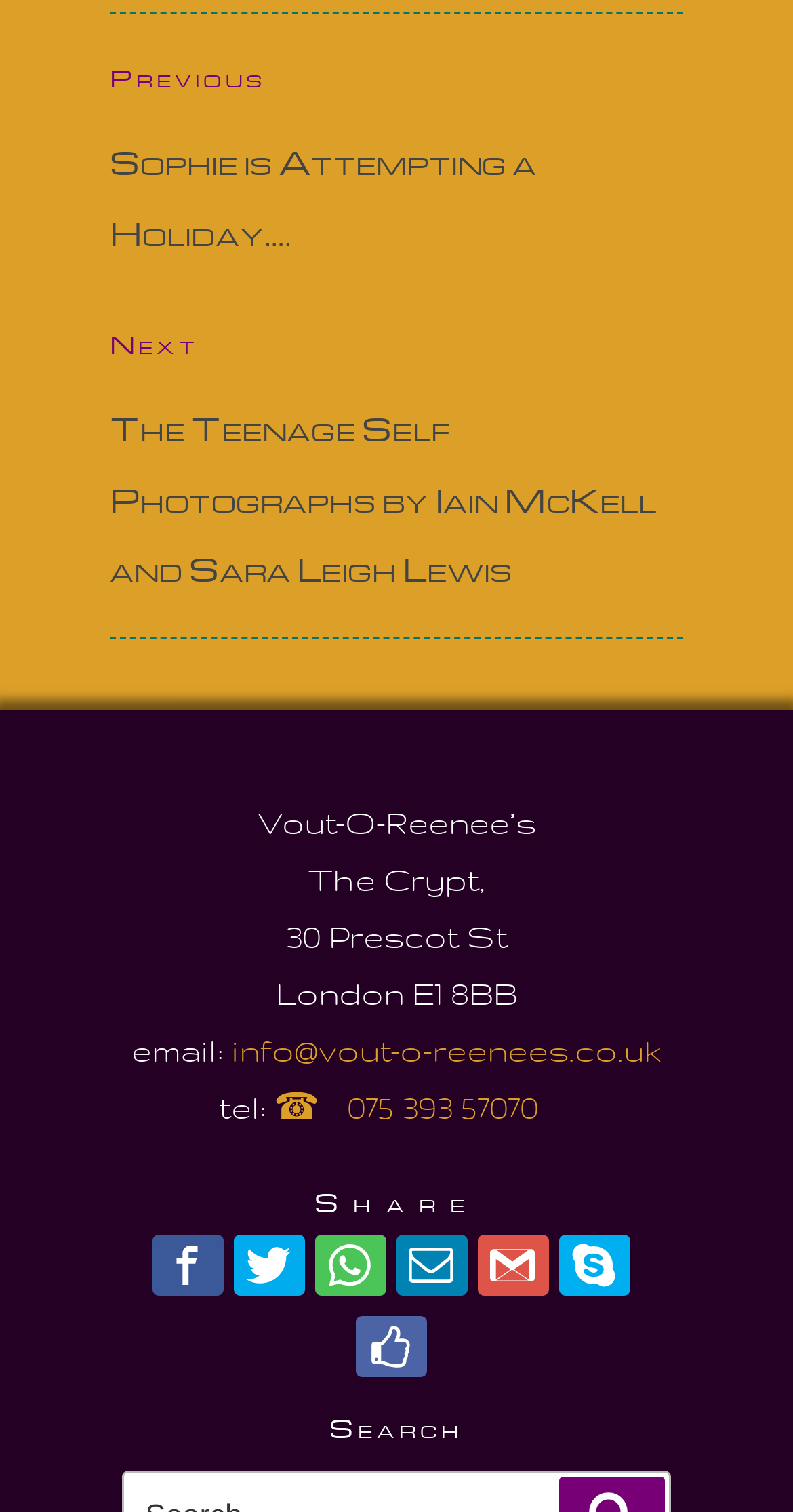From the webpage screenshot, predict the bounding box coordinates (top-left x, top-left y, bottom-right x, bottom-right y) for the UI element described here: info@vout-o-reenees.co.uk

[0.291, 0.684, 0.835, 0.707]